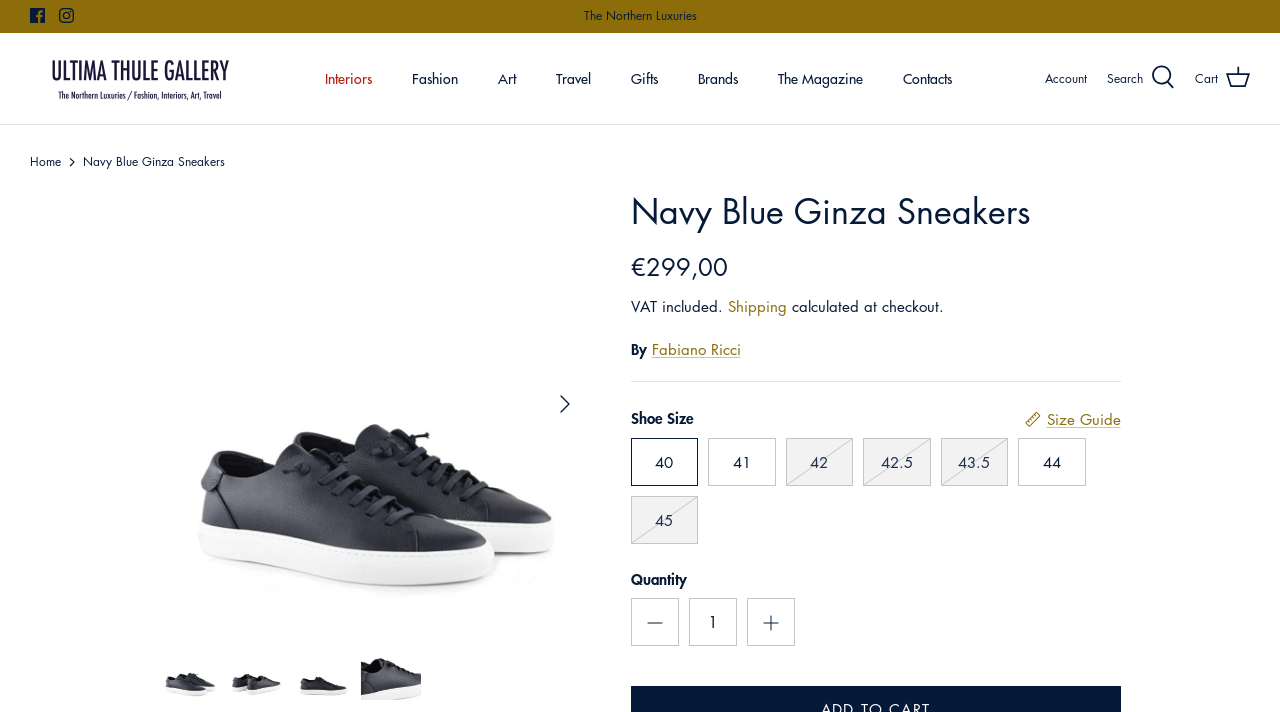Use a single word or phrase to answer the following:
What is the navigation menu item after 'Interiors'?

Fashion